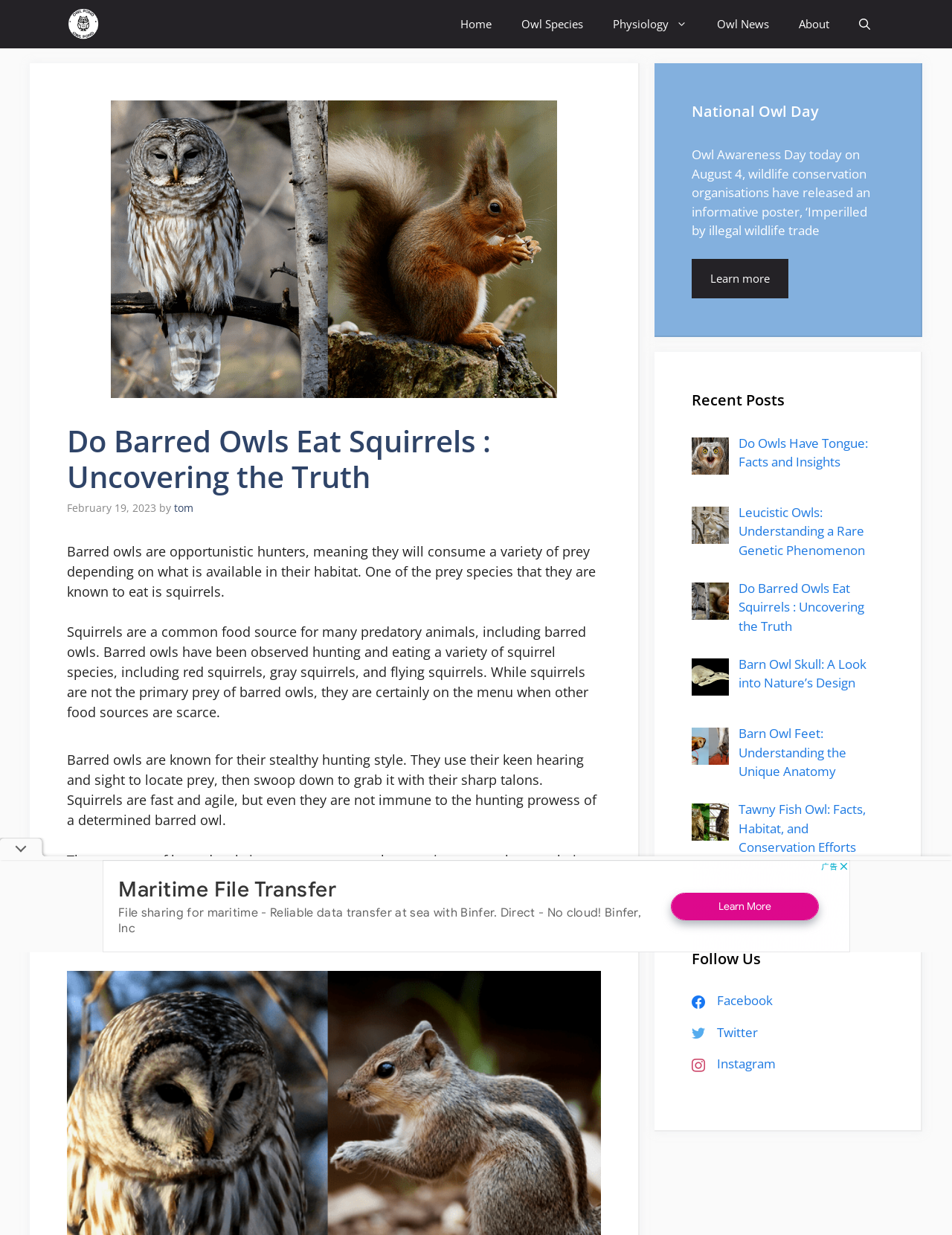Determine the bounding box coordinates of the region I should click to achieve the following instruction: "Read the article about 'Do Owls Have Tongue: Facts and Insights'". Ensure the bounding box coordinates are four float numbers between 0 and 1, i.e., [left, top, right, bottom].

[0.776, 0.352, 0.912, 0.381]